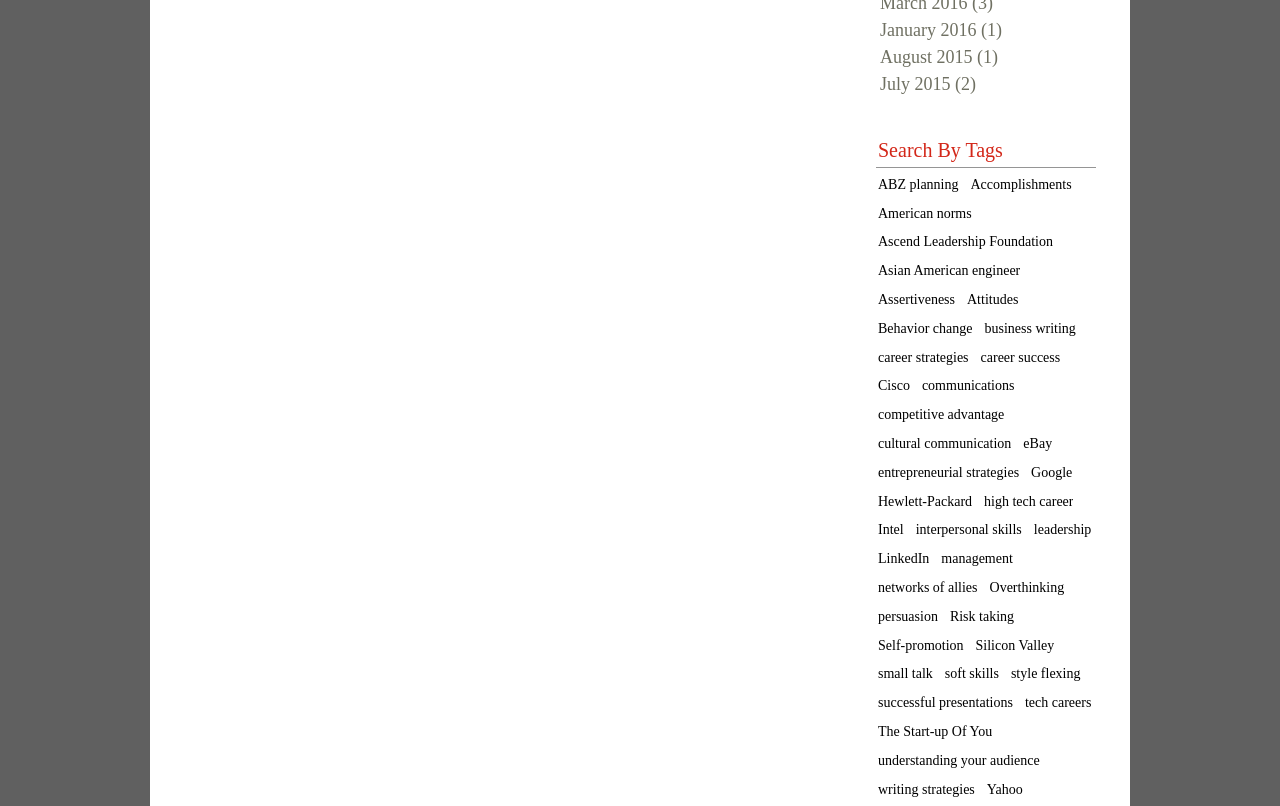Please find the bounding box for the following UI element description. Provide the coordinates in (top-left x, top-left y, bottom-right x, bottom-right y) format, with values between 0 and 1: eBay

[0.799, 0.541, 0.822, 0.562]